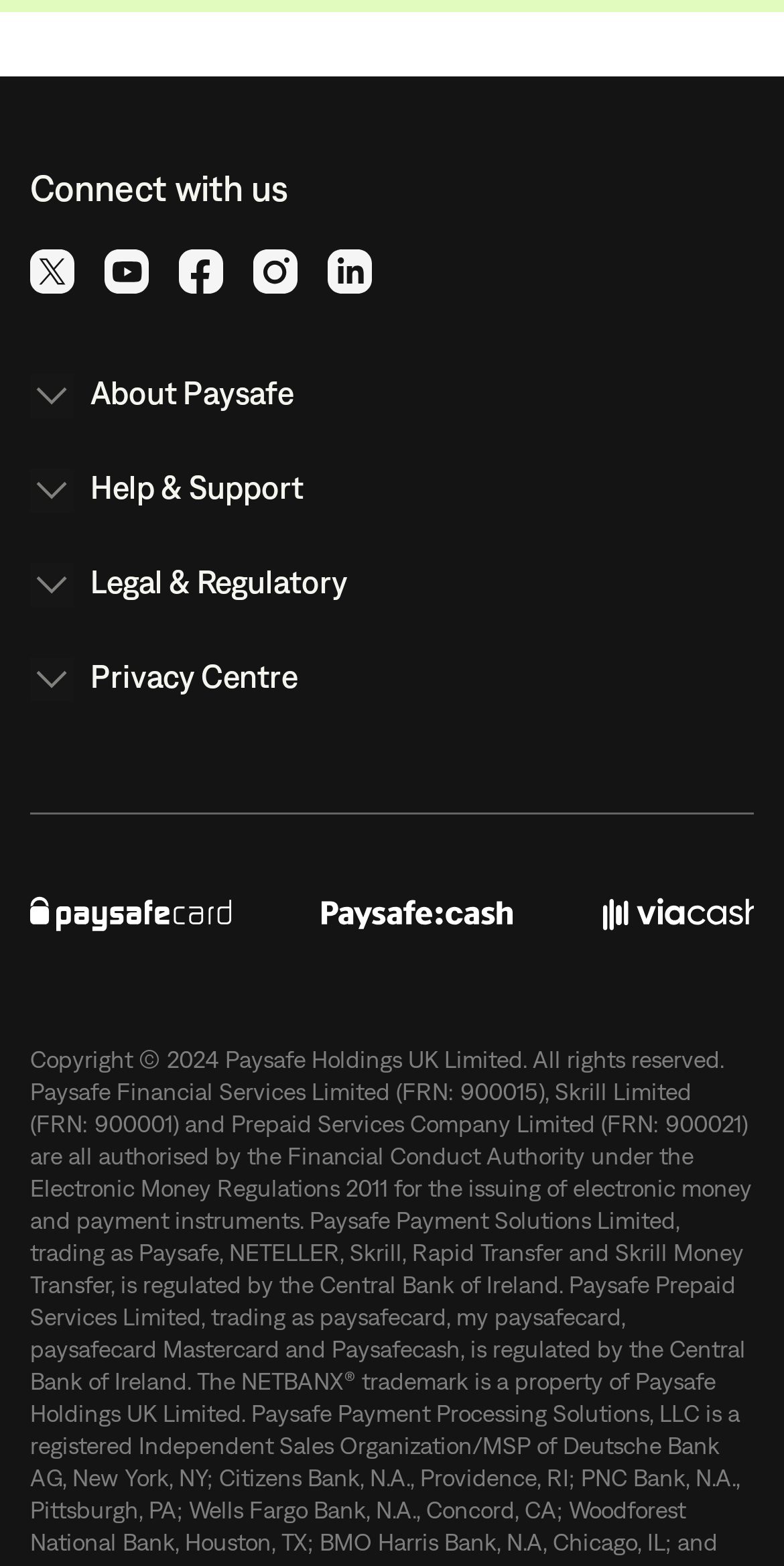Specify the bounding box coordinates of the element's region that should be clicked to achieve the following instruction: "Send an email". The bounding box coordinates consist of four float numbers between 0 and 1, in the format [left, top, right, bottom].

None